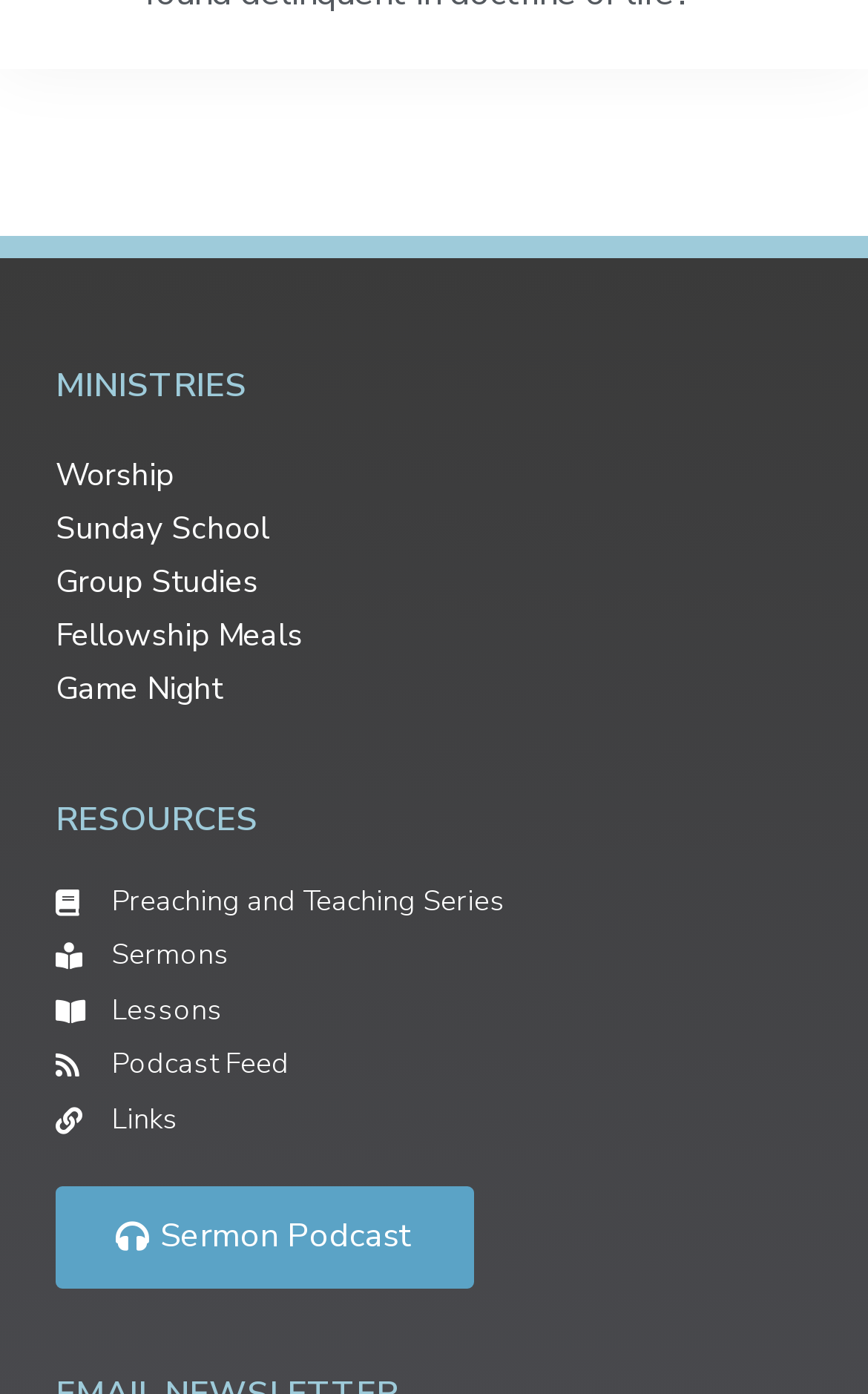Find and indicate the bounding box coordinates of the region you should select to follow the given instruction: "Click on Worship".

[0.064, 0.325, 0.2, 0.356]